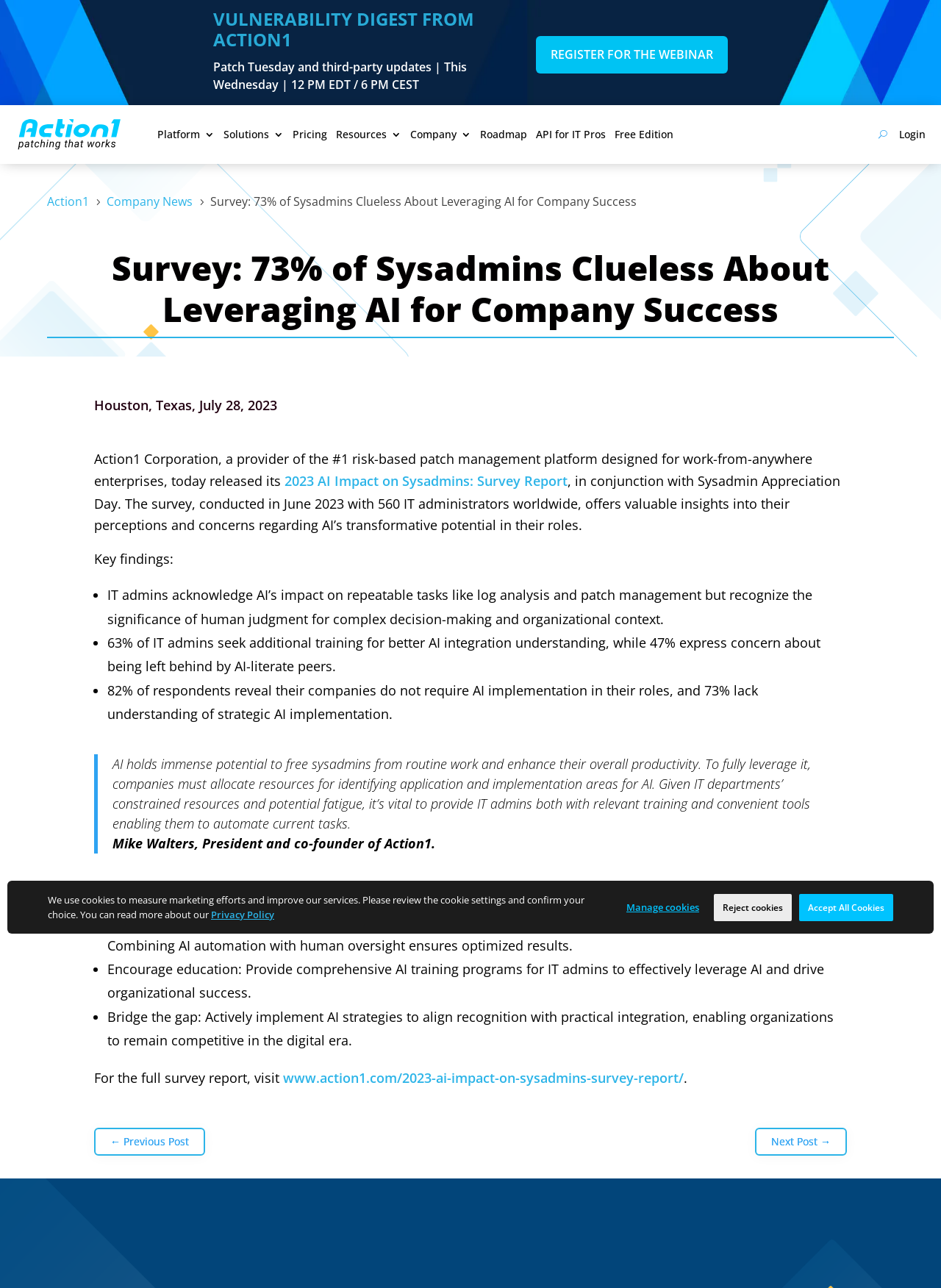What is the percentage of IT admins who lack understanding of strategic AI implementation?
Using the image, elaborate on the answer with as much detail as possible.

I found the percentage of IT admins who lack understanding of strategic AI implementation mentioned in the webpage as 73% through the text '73% lack understanding of strategic AI implementation'.